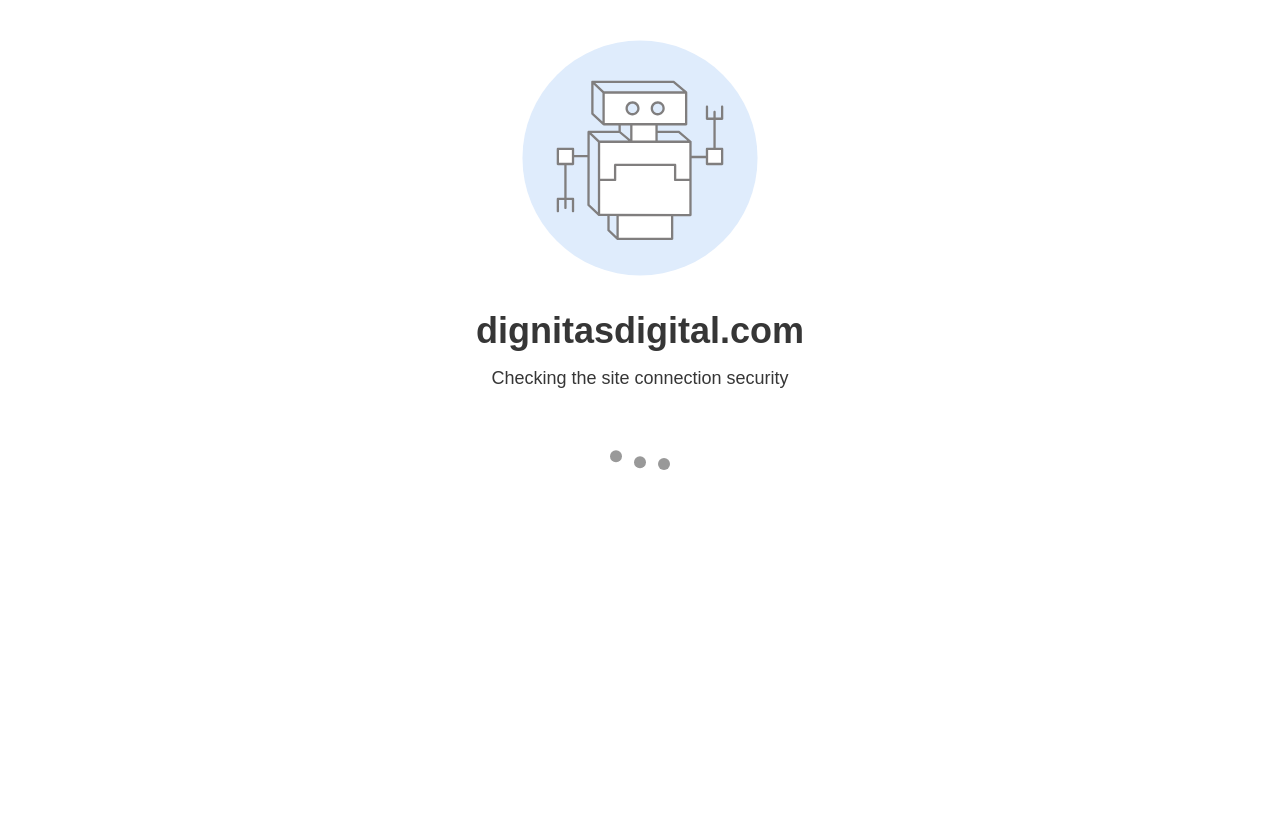What is the first service listed under Social Media Marketing?
Using the image as a reference, give an elaborate response to the question.

Under the 'Social Media Marketing' section, there is a list of services, and the first item in the list is 'Website Development', which is a link.